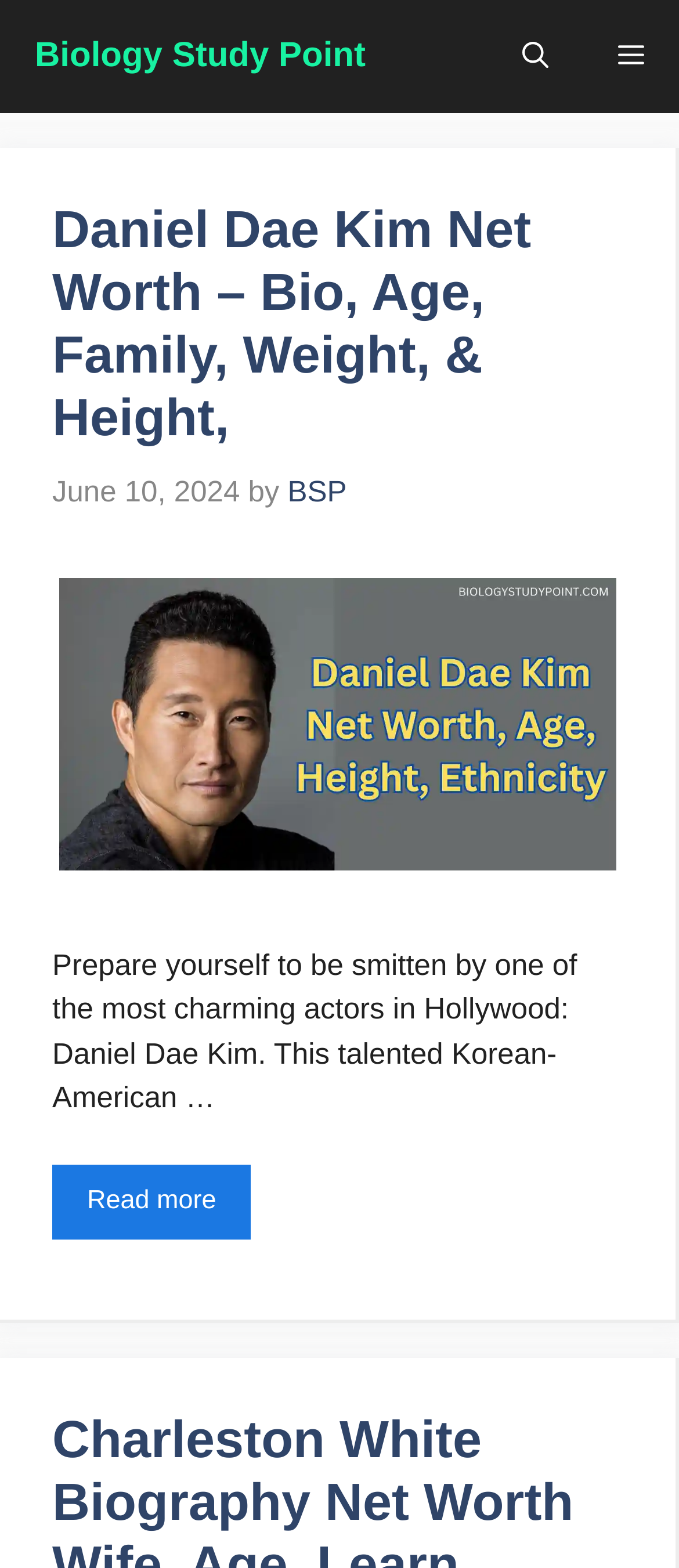Identify and provide the text content of the webpage's primary headline.

Biology Study Point